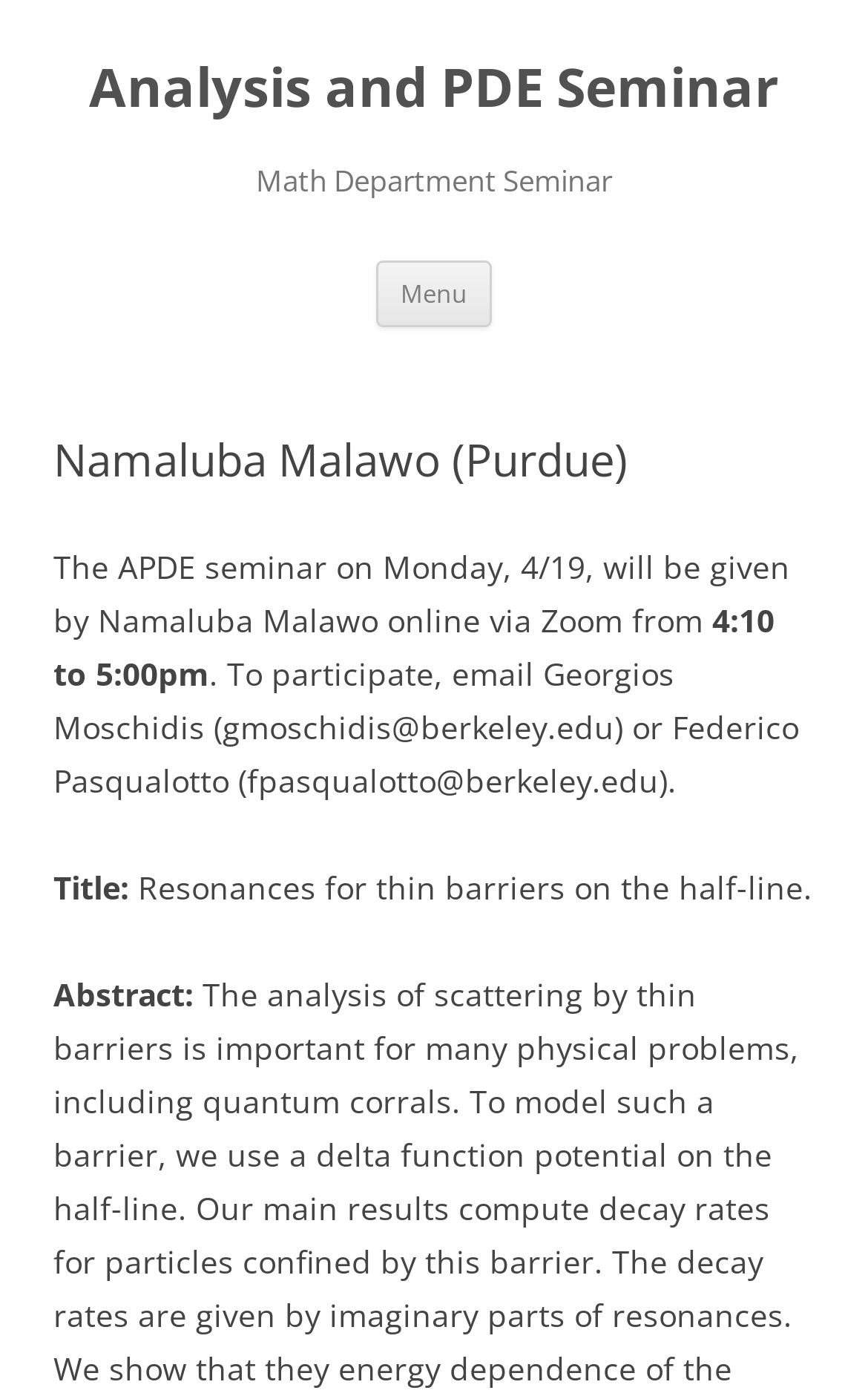Who is the speaker of the seminar?
Look at the image and answer the question using a single word or phrase.

Namaluba Malawo